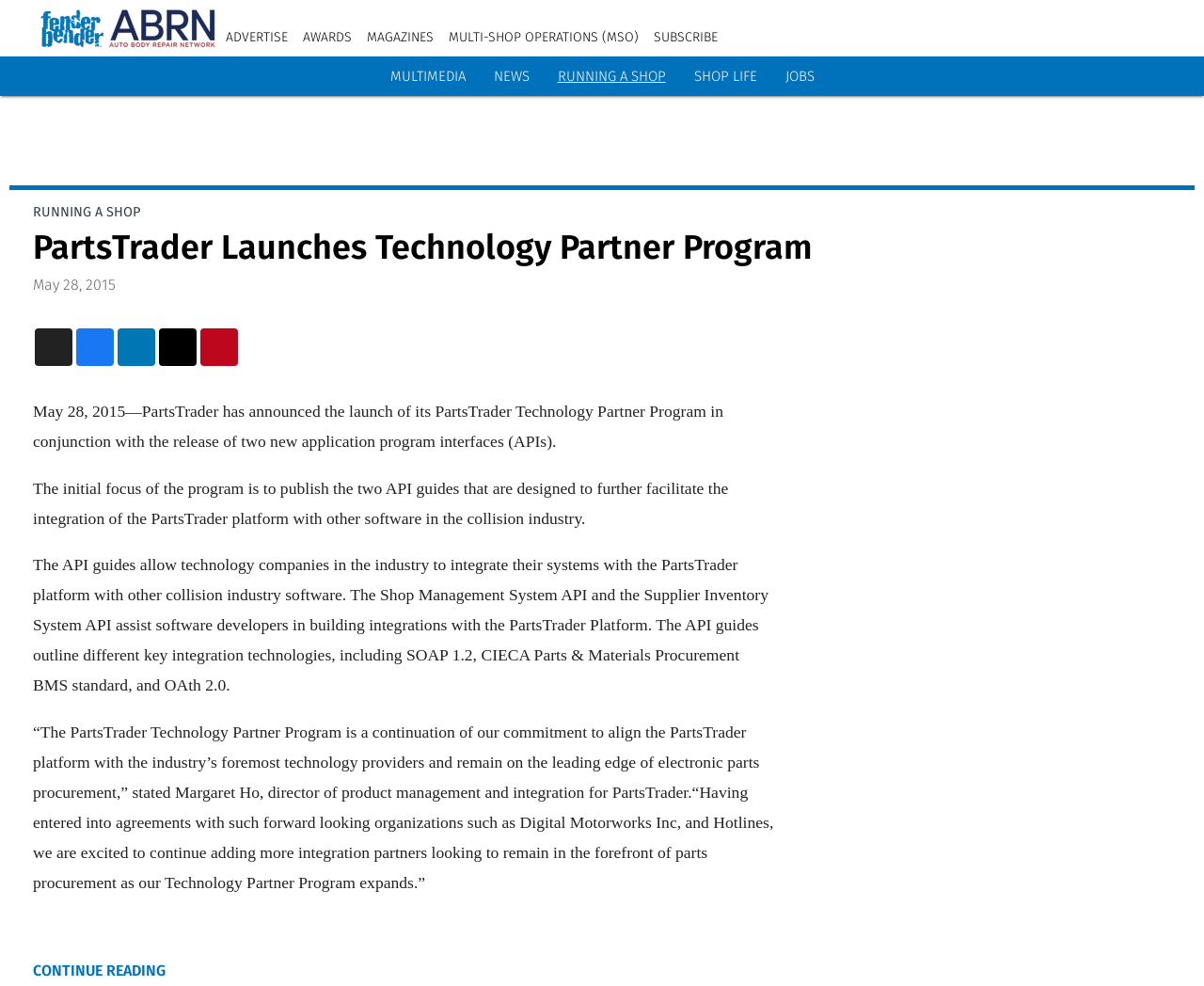Analyze the image and provide a detailed answer to the question: What is the purpose of the API guides?

I found the purpose of the API guides by reading the static text element with the content 'The API guides allow technology companies in the industry to integrate their systems with the PartsTrader platform with other collision industry software.' which is located in the main content section of the webpage.